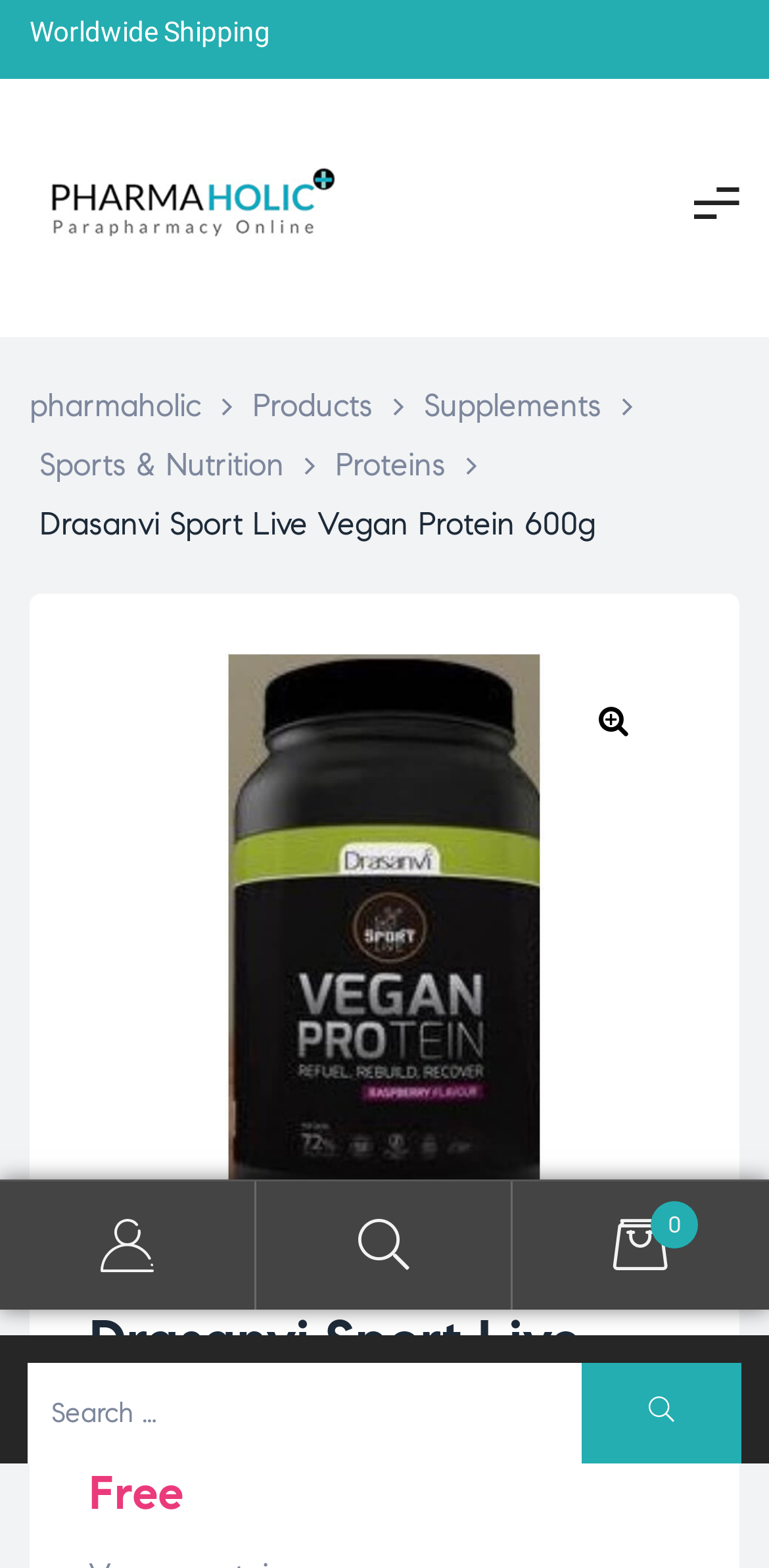Please give a concise answer to this question using a single word or phrase: 
Are there navigation links on the page?

Yes